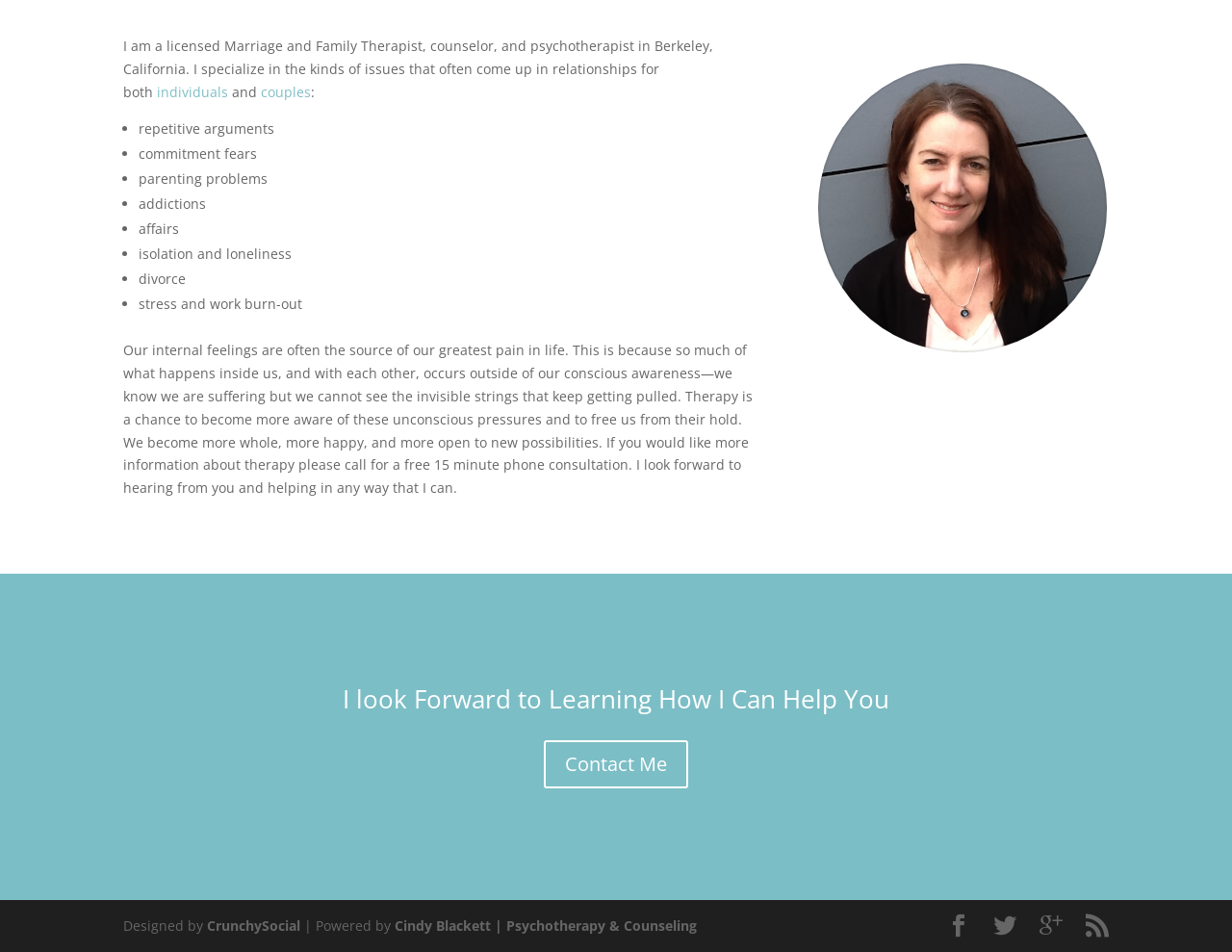Refer to the image and provide an in-depth answer to the question: 
What is the name of the designer of this webpage?

The webpage has a footer section that mentions 'Designed by CrunchySocial' which indicates the name of the designer.